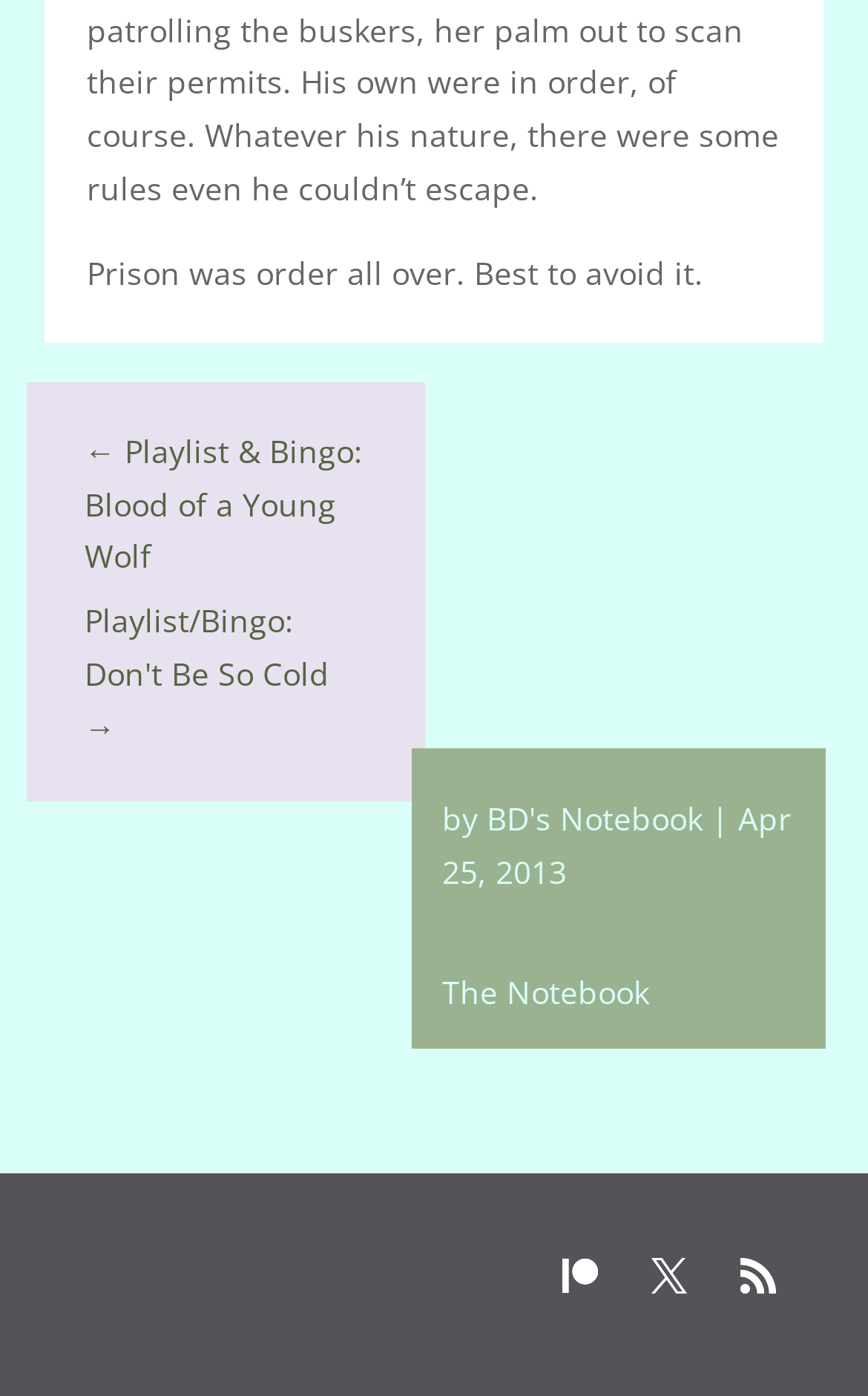What is the date of the article?
Refer to the image and give a detailed answer to the question.

I found the date of the article by looking at the text 'Apr 25, 2013' which is located below the author's name and above the links to other articles.